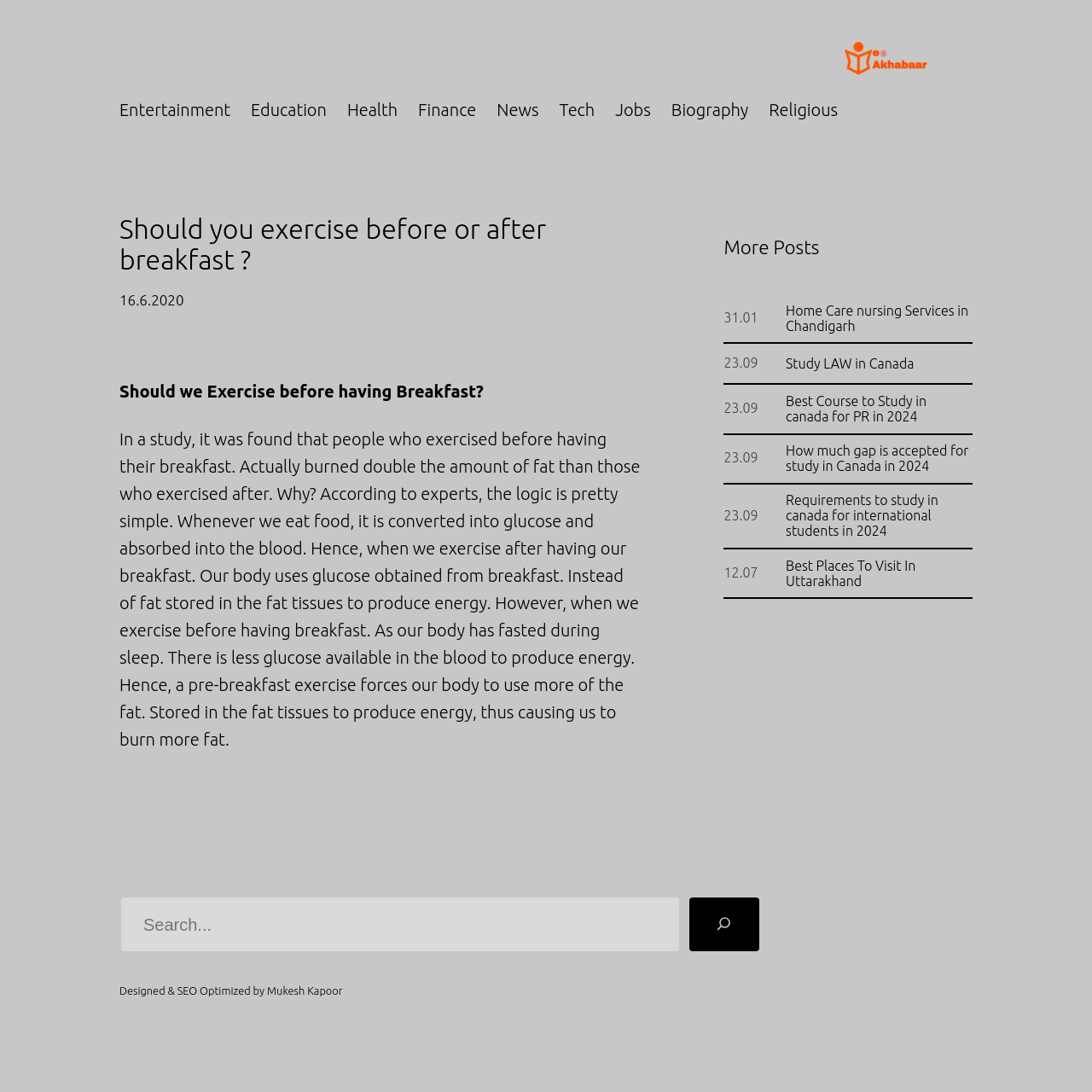What is the purpose of exercising before breakfast?
Based on the image, answer the question with a single word or brief phrase.

To burn more fat